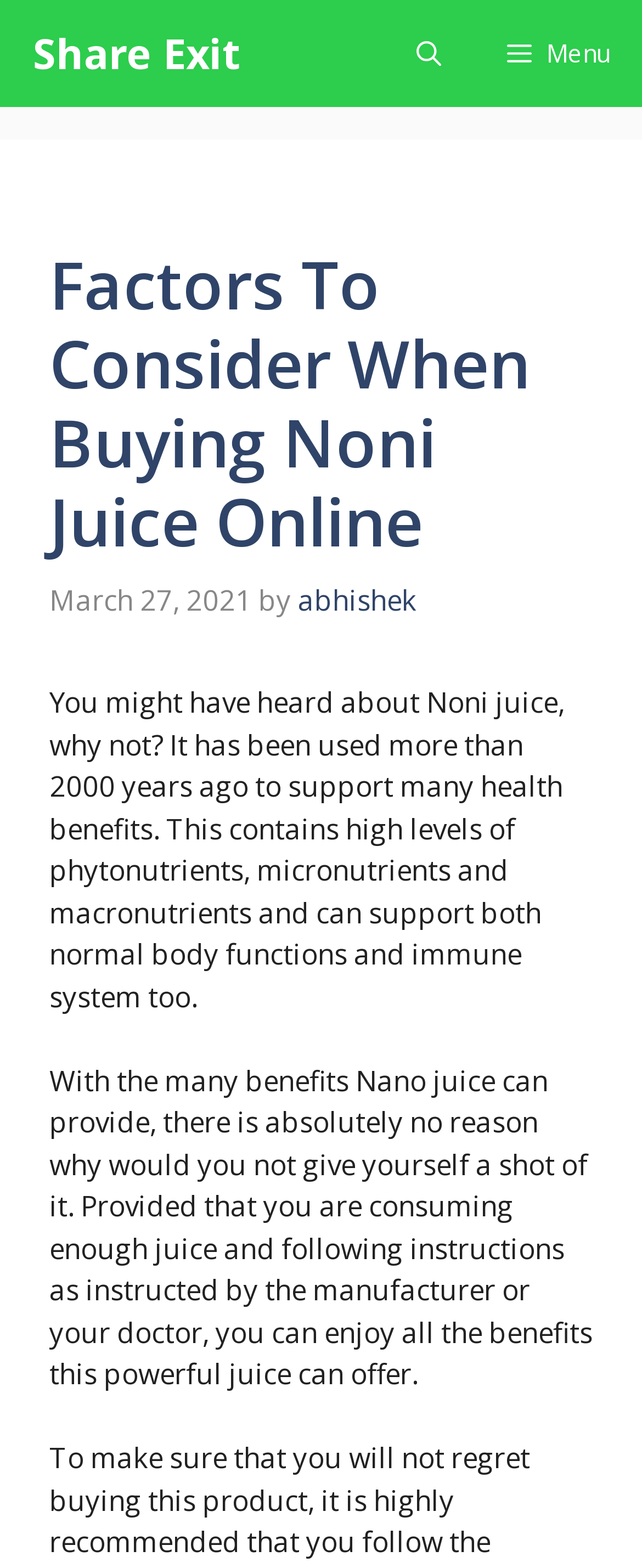Provide a brief response in the form of a single word or phrase:
What is the date of the article?

March 27, 2021